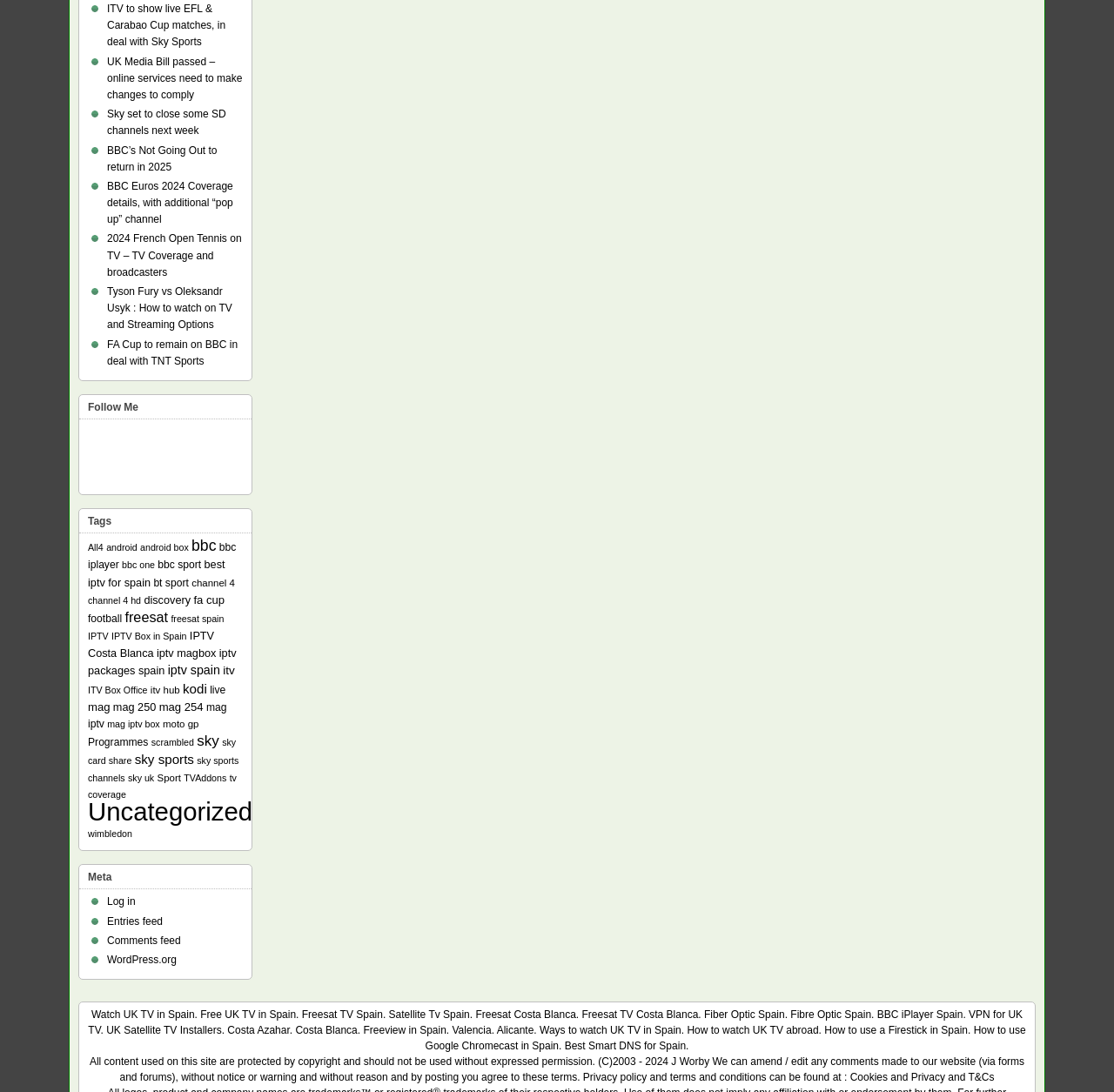Please give a concise answer to this question using a single word or phrase: 
What is the purpose of the 'Log in' link?

To log in to the website